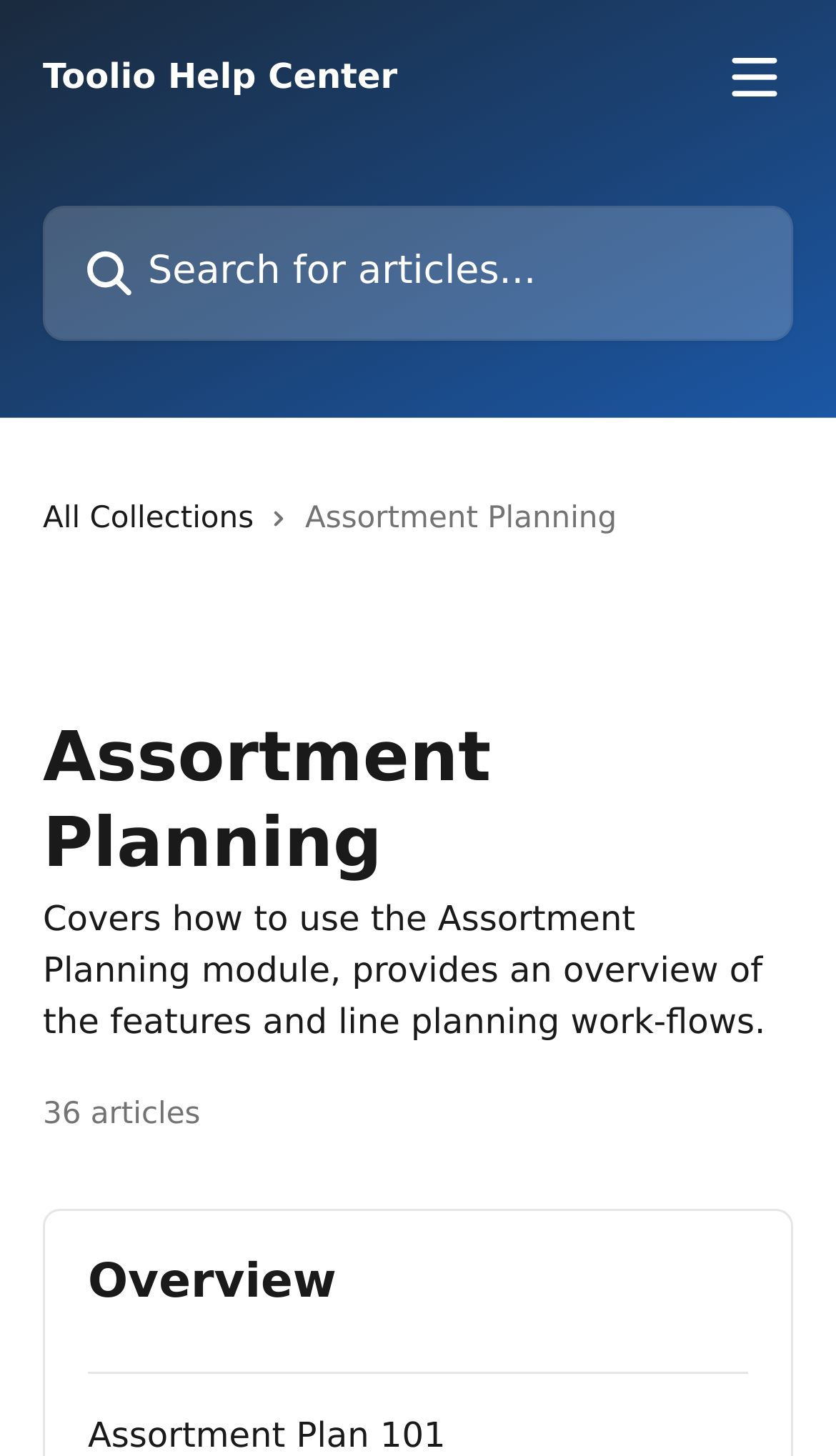What is the link above the header?
Offer a detailed and full explanation in response to the question.

The link above the header can be found in the link element with the text 'All Collections' located at [0.051, 0.497, 0.324, 0.53]